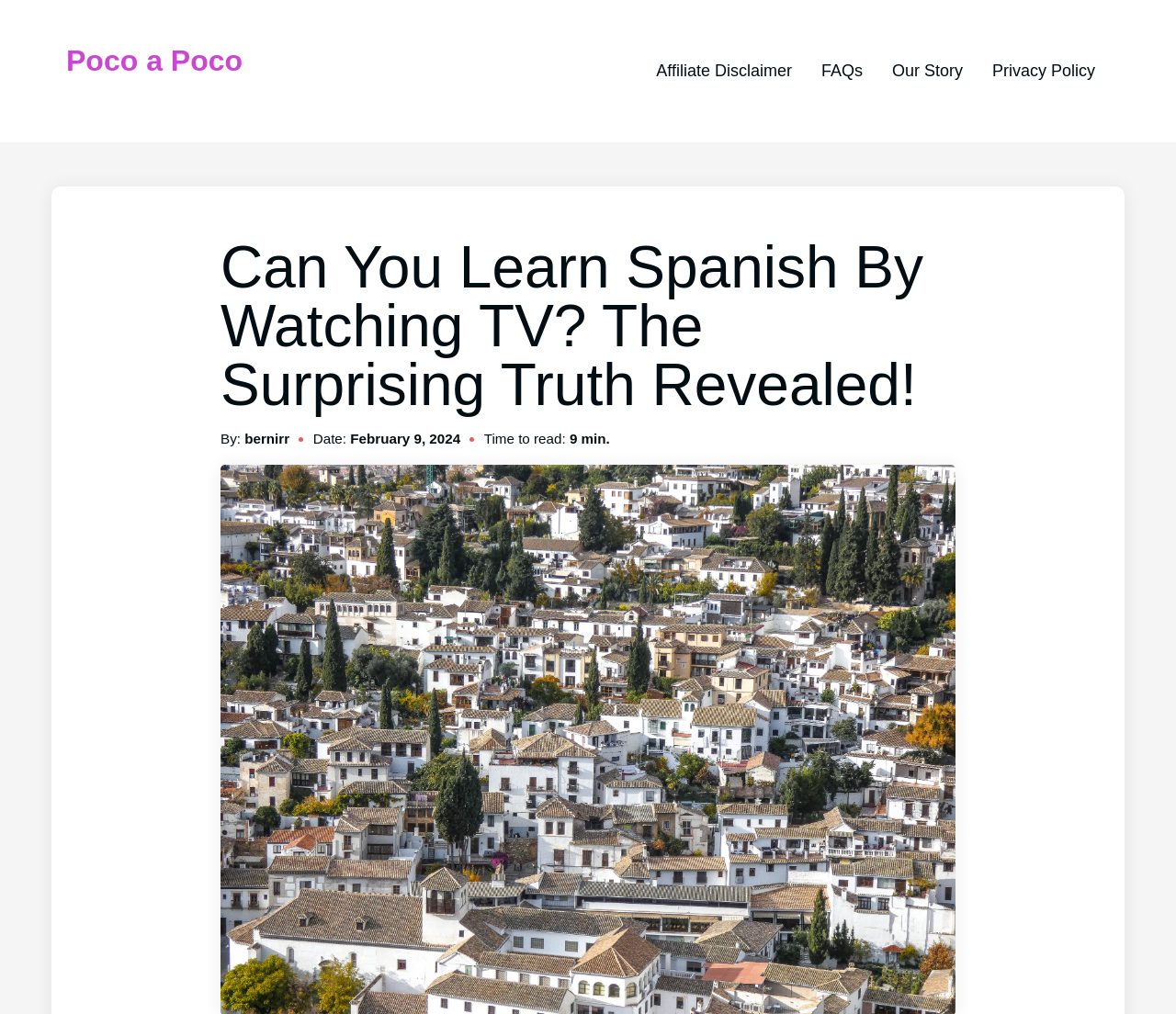Illustrate the webpage thoroughly, mentioning all important details.

The webpage is about learning Spanish by watching TV, with a focus on the surprising truth revealed. At the top left, there is a link to "Poco a Poco", which is the website's name. On the top right, there are several links to other pages, including "Affiliate Disclaimer", "FAQs", "Our Story", and "Privacy Policy", arranged in a horizontal row.

Below the top section, there is a main heading that repeats the title "Can You Learn Spanish By Watching TV? The Surprising Truth Revealed!". Underneath the heading, there is a section with the author's name "bernirr" and the publication date "February 9, 2024", along with an estimated reading time of "9 min.". This section is divided into three parts, separated by bullet points, and is positioned near the top center of the page.